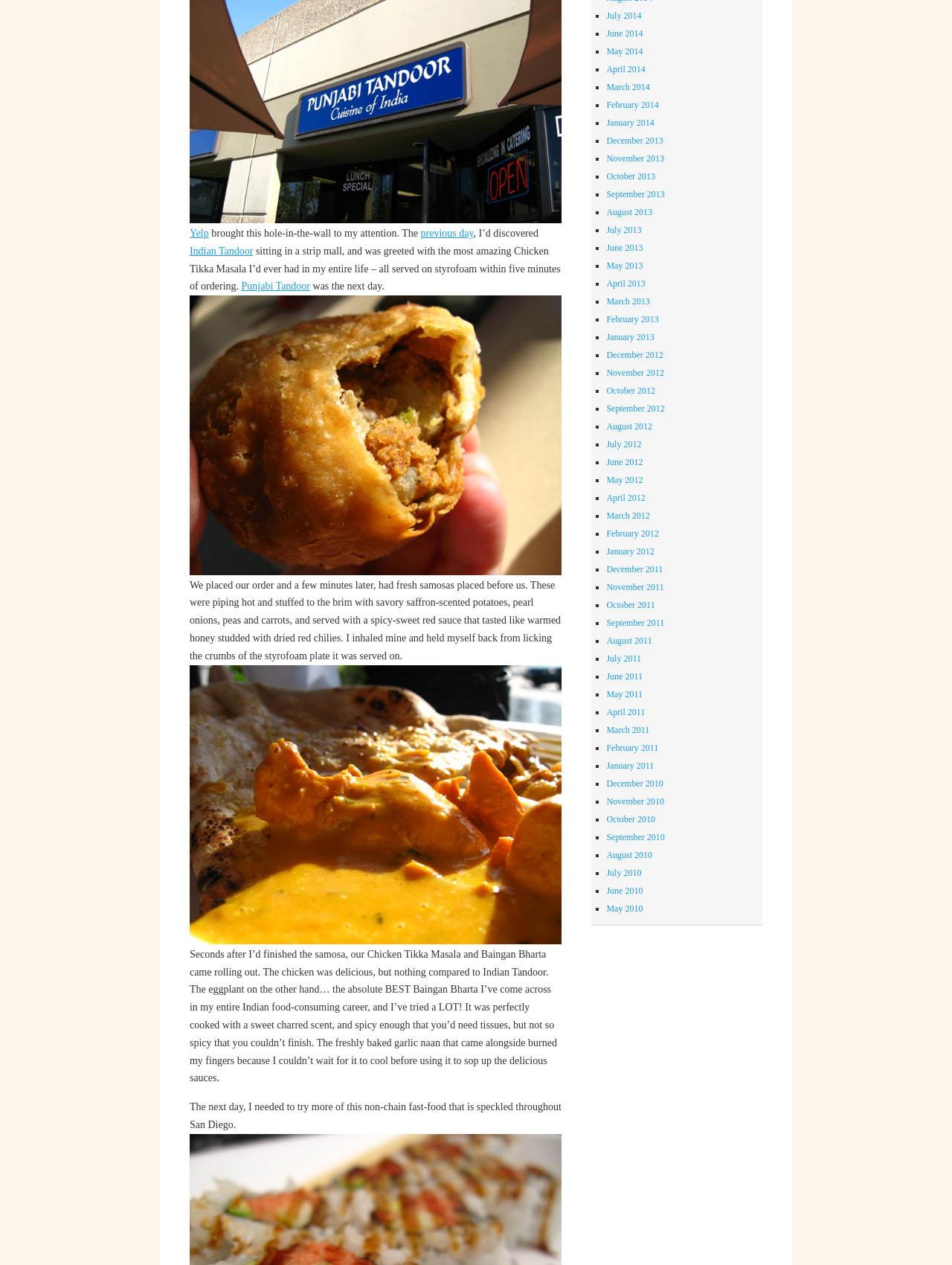Provide the bounding box coordinates of the UI element that matches the description: "September 2010".

[0.637, 0.658, 0.698, 0.666]